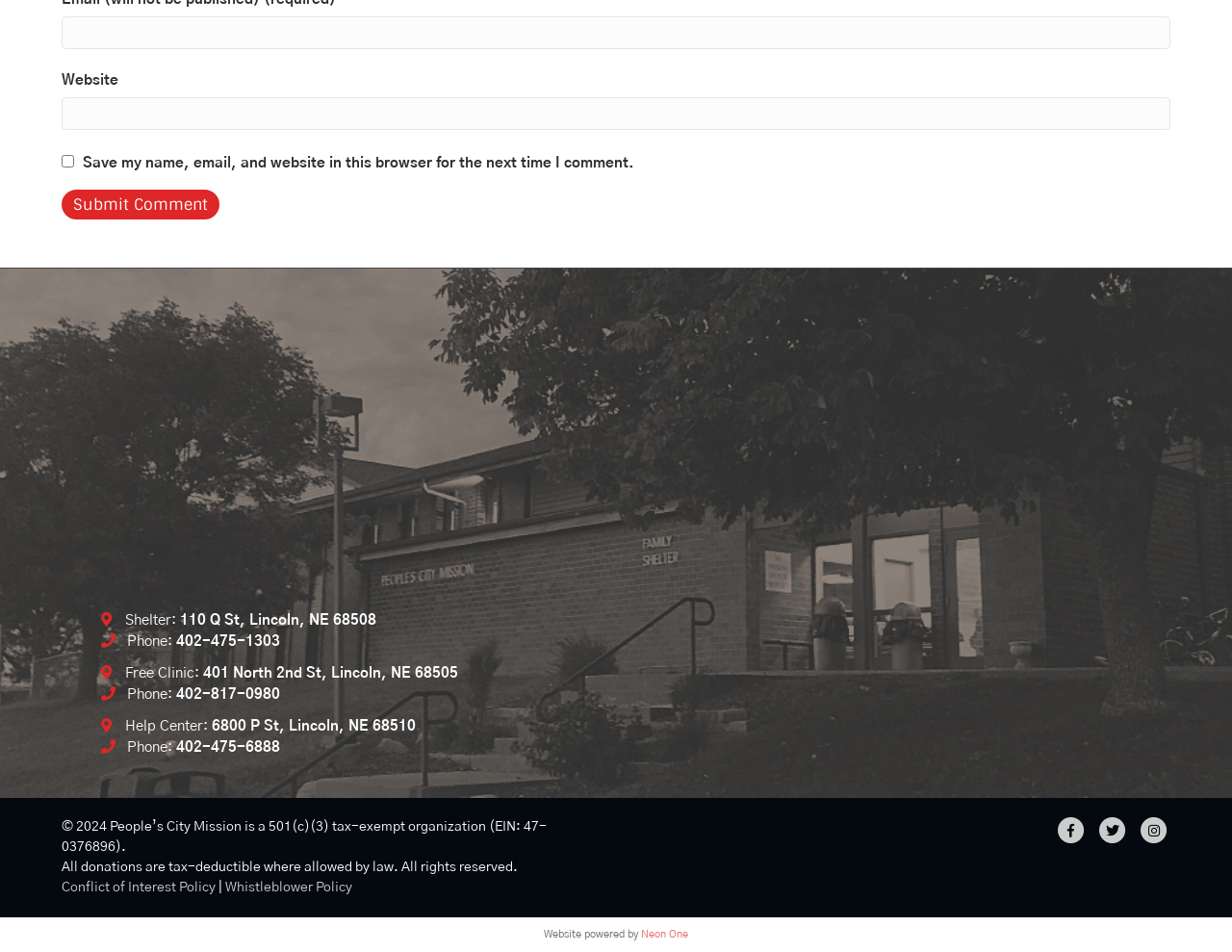Bounding box coordinates are specified in the format (top-left x, top-left y, bottom-right x, bottom-right y). All values are floating point numbers bounded between 0 and 1. Please provide the bounding box coordinate of the region this sentence describes: Facebook

[0.855, 0.858, 0.883, 0.887]